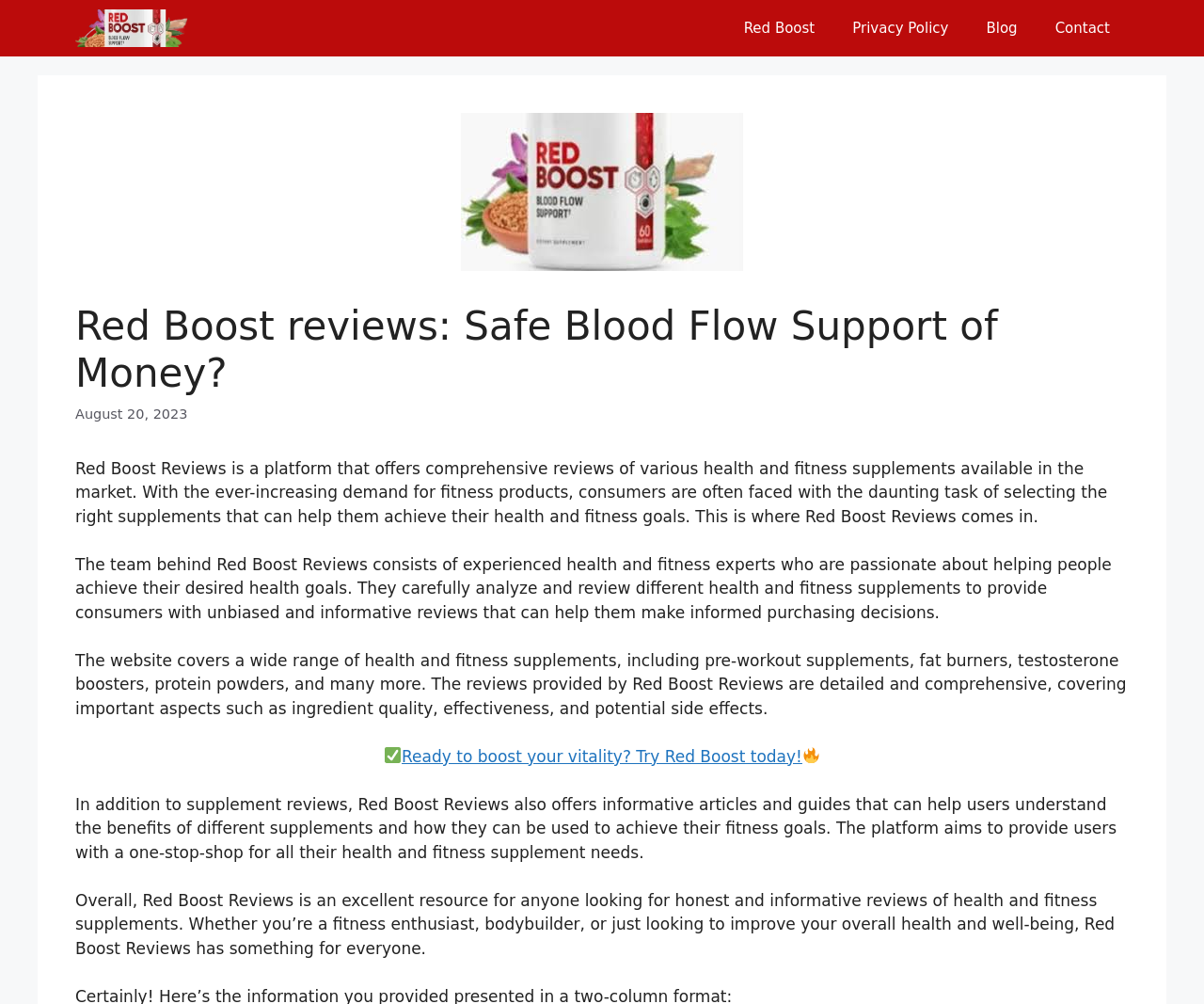What is the purpose of Red Boost Reviews?
Answer the question with just one word or phrase using the image.

Provide comprehensive reviews